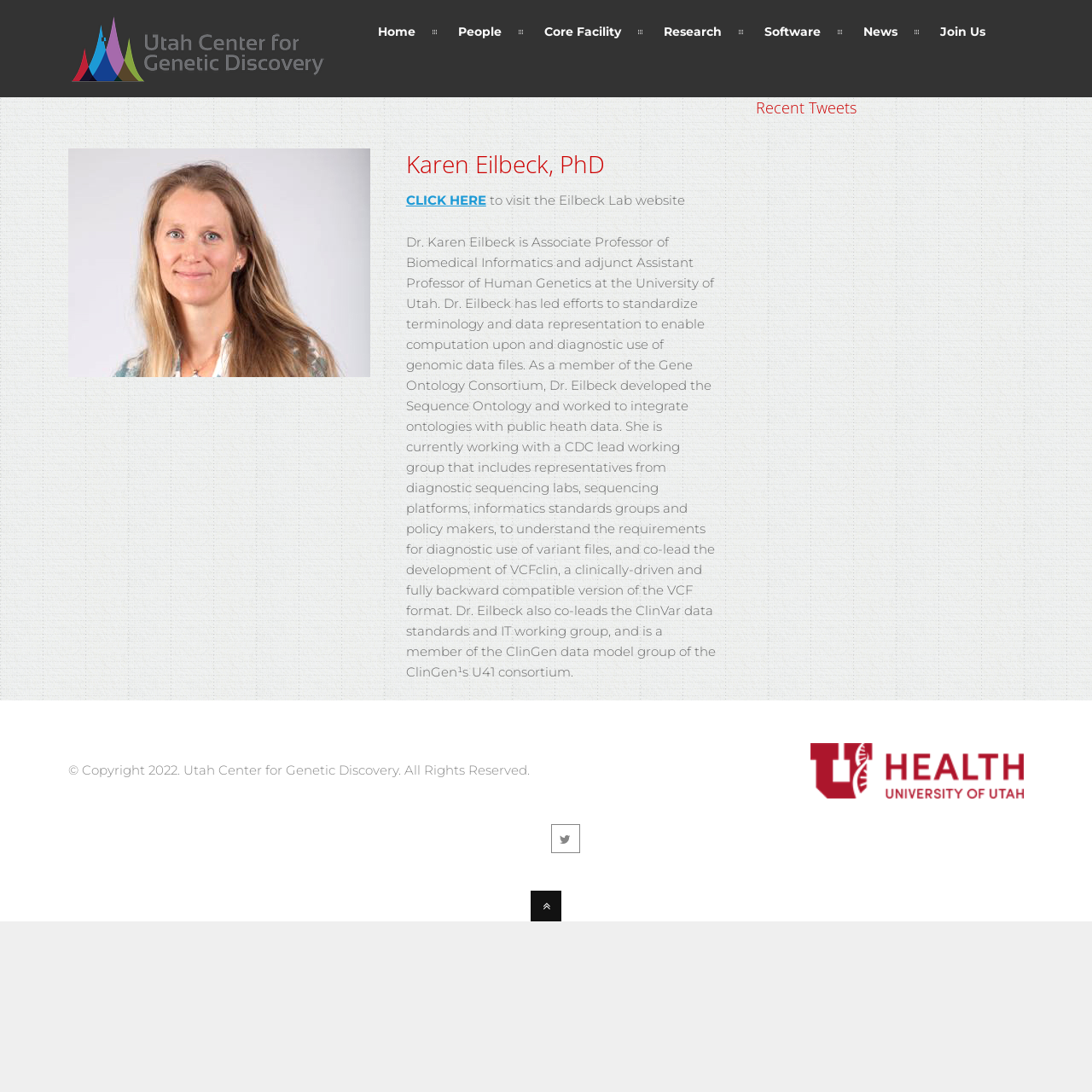Determine the main heading text of the webpage.

Karen Eilbeck, PhD